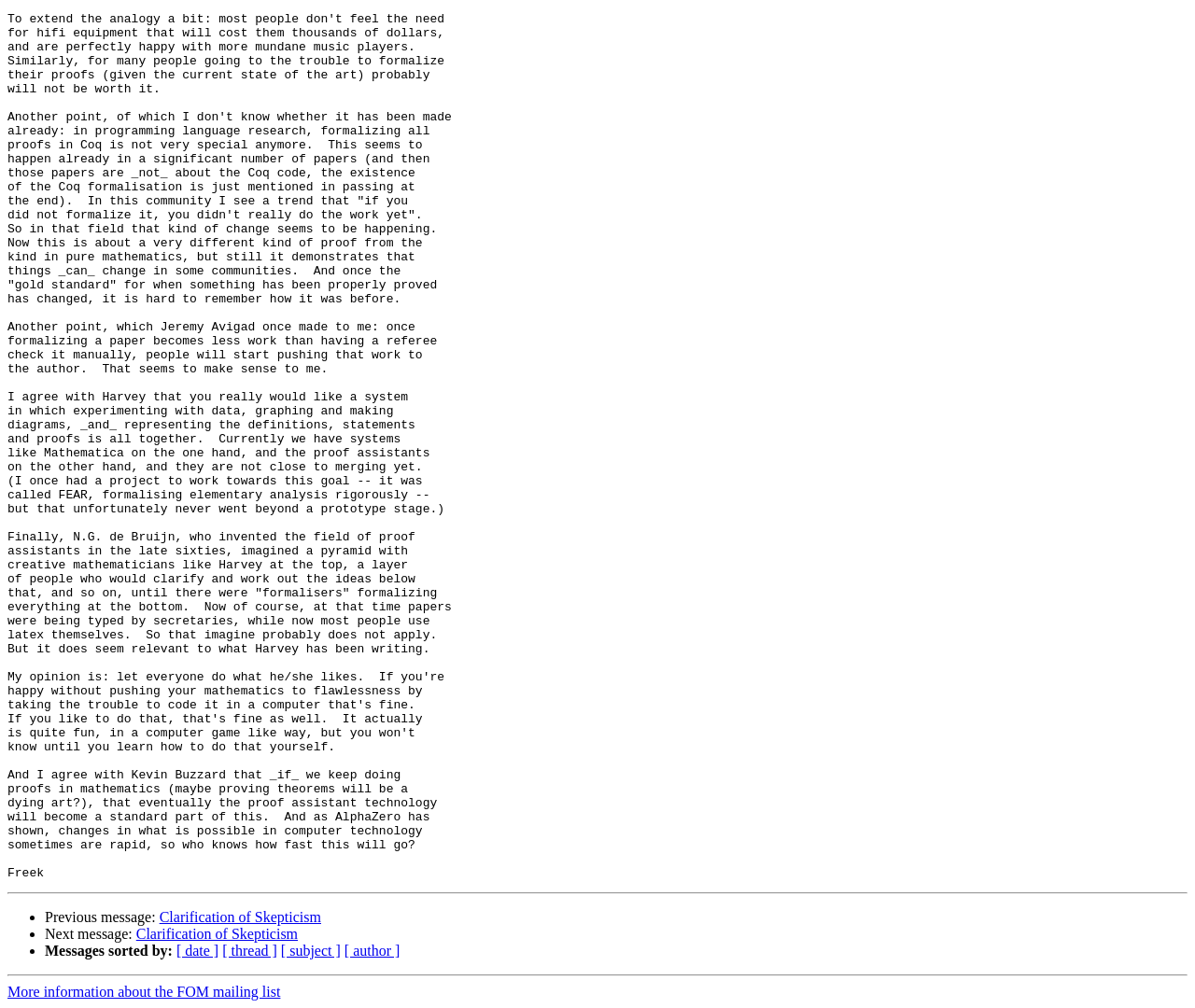Find the bounding box coordinates for the element described here: "[ author ]".

[0.288, 0.936, 0.335, 0.951]